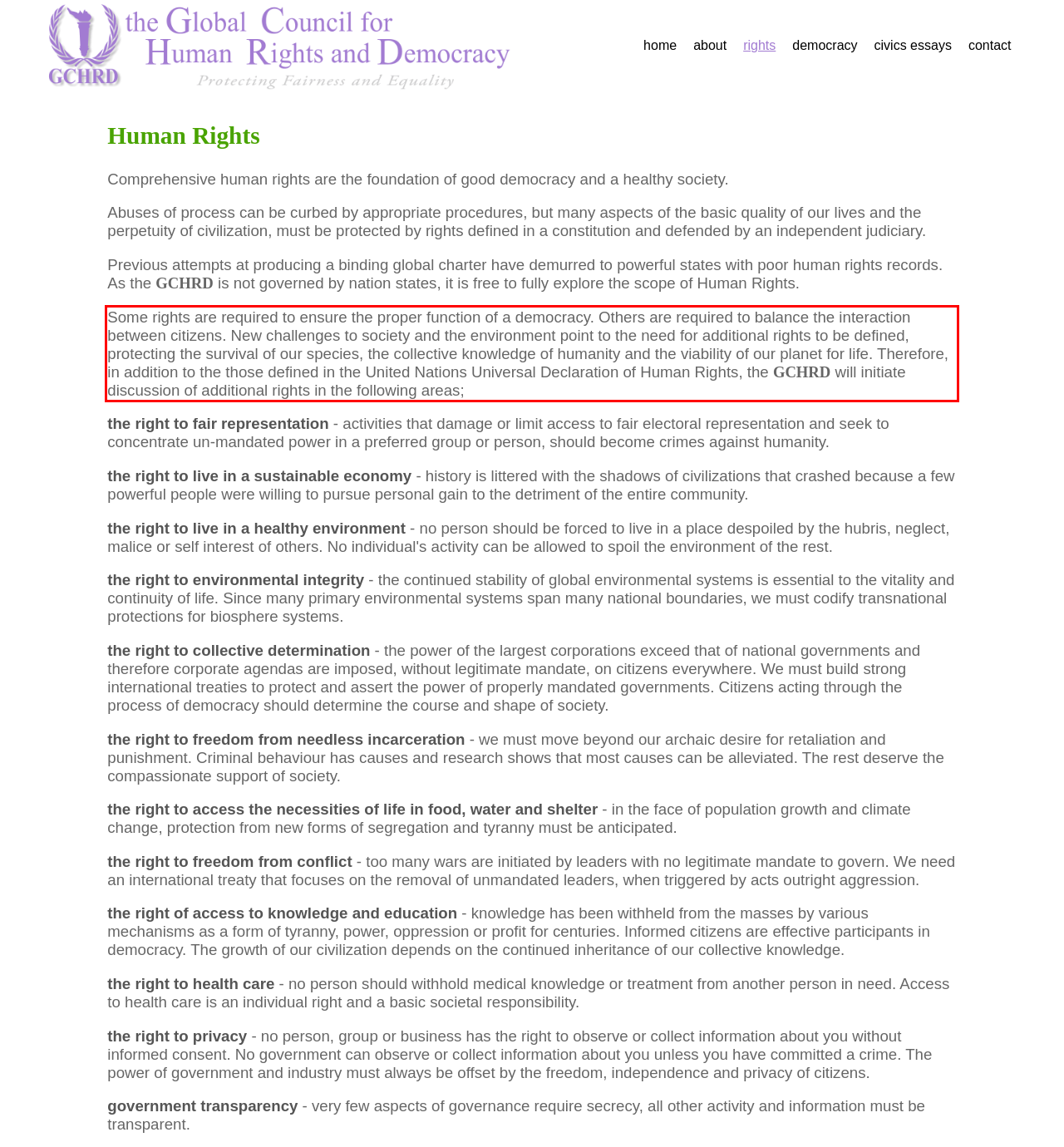From the provided screenshot, extract the text content that is enclosed within the red bounding box.

Some rights are required to ensure the proper function of a democracy. Others are required to balance the interaction between citizens. New challenges to society and the environment point to the need for additional rights to be defined, protecting the survival of our species, the collective knowledge of humanity and the viability of our planet for life. Therefore, in addition to the those defined in the United Nations Universal Declaration of Human Rights, the GCHRD will initiate discussion of additional rights in the following areas;